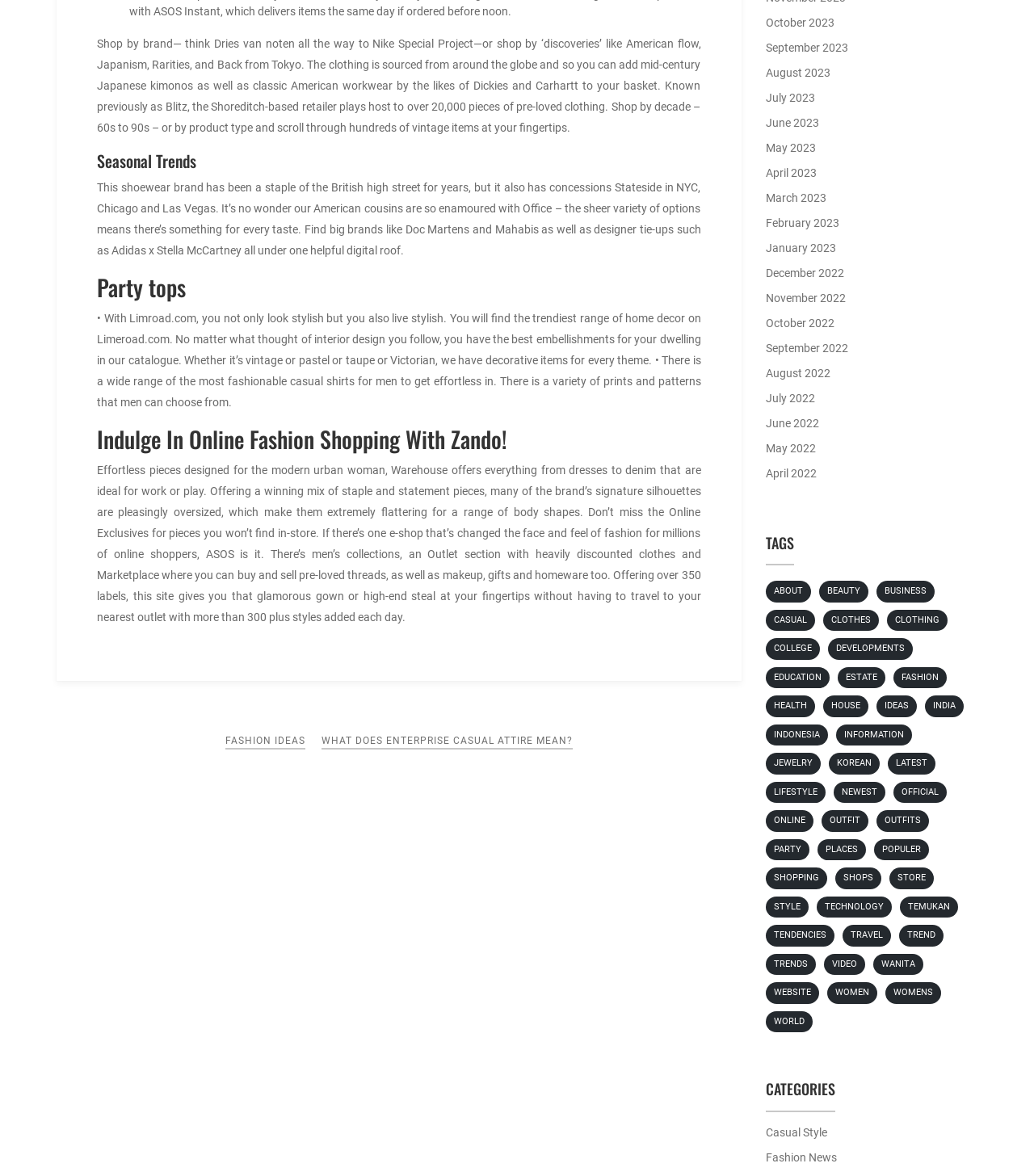Please examine the image and provide a detailed answer to the question: What is the name of the shoewear brand mentioned?

The text mentions 'Office' as a shoewear brand that has concessions in NYC, Chicago, and Las Vegas, and is popular in the UK and US.